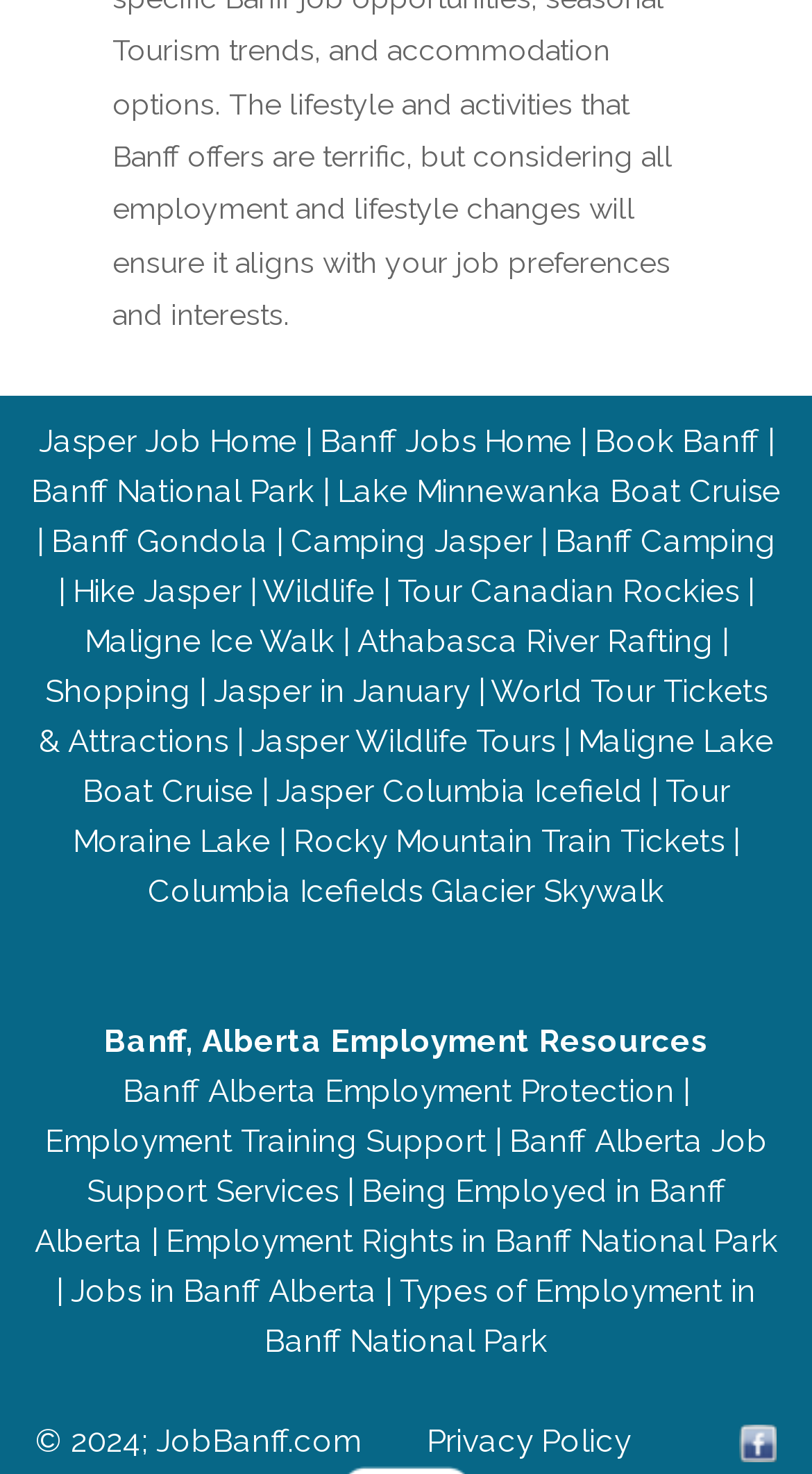Respond to the following question with a brief word or phrase:
What is the copyright year mentioned on the webpage?

2024